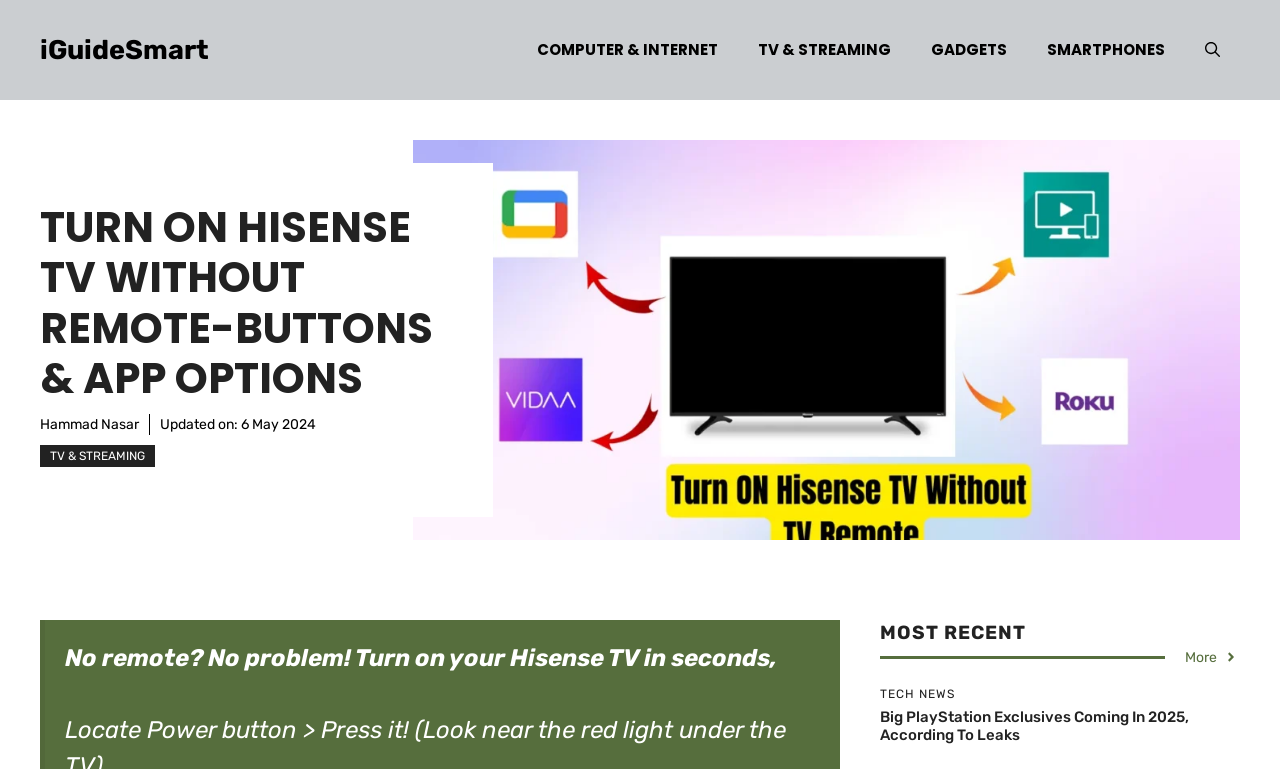Elaborate on the information and visuals displayed on the webpage.

This webpage is about turning on a Hisense TV without a remote control. At the top, there is a banner with the site's name, "iGuideSmart", and a navigation menu with five links: "COMPUTER & INTERNET", "TV & STREAMING", "GADGETS", "SMARTPHONES", and a search button. 

Below the navigation menu, there is a large heading that reads "TURN ON HISENSE TV WITHOUT REMOTE-BUTTONS & APP OPTIONS". Underneath this heading, there is a link to the author's name, "Hammad Nasar", and a timestamp indicating when the article was updated, which is "6 May 2024". 

To the right of the author's name and timestamp, there is a link to the "TV & STREAMING" category. Below this link, there is a large image that takes up most of the width of the page, with a caption that reads "No remote? No problem! Turn on your Hisense TV in seconds,". 

At the bottom of the page, there are three sections. The first section is headed "MOST RECENT" and has a "More" link. The second section is headed "TECH NEWS" and has a heading that reads "Big PlayStation Exclusives Coming In 2025, According To Leaks", with a link to the corresponding article.